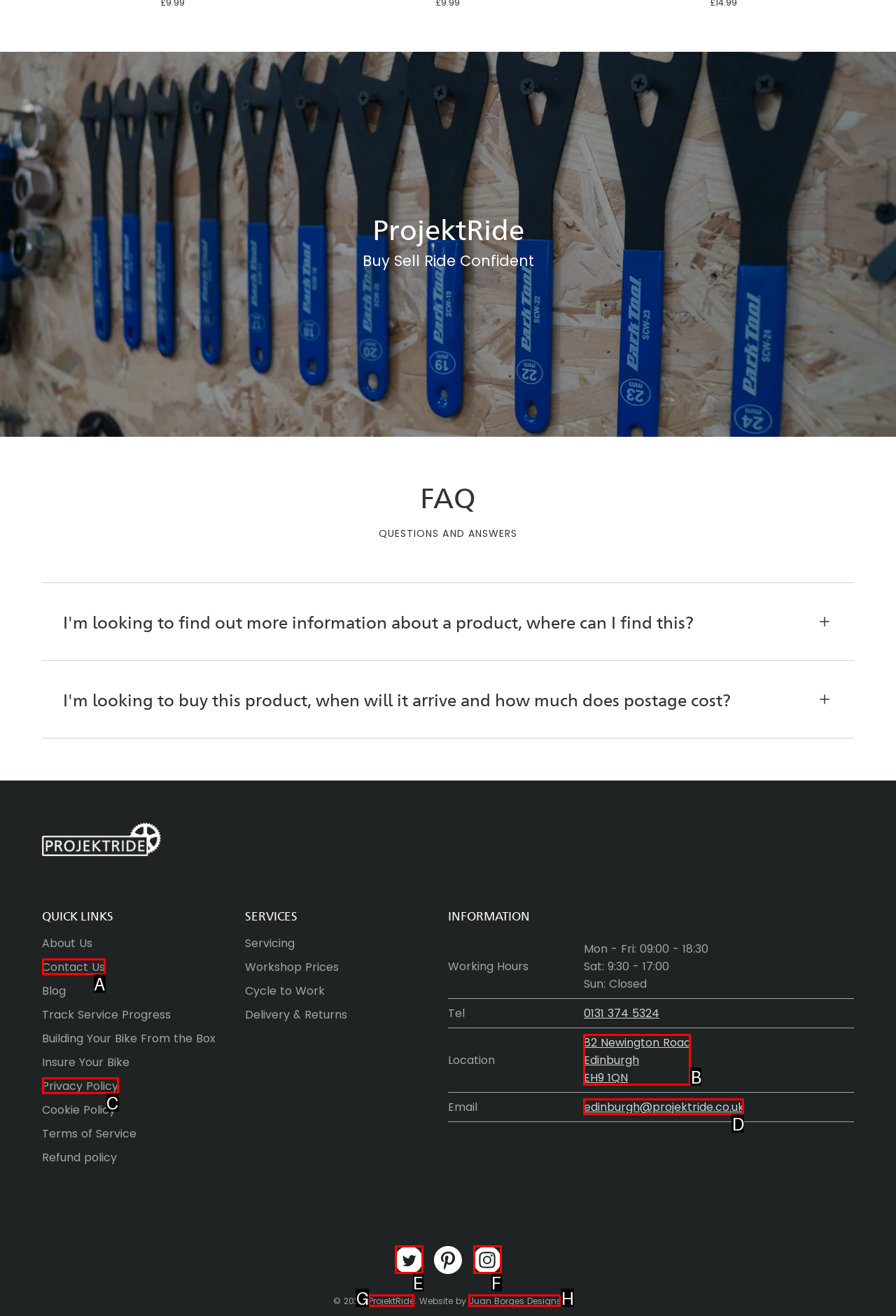Tell me the letter of the option that corresponds to the description: edinburgh@projektride.co.uk
Answer using the letter from the given choices directly.

D